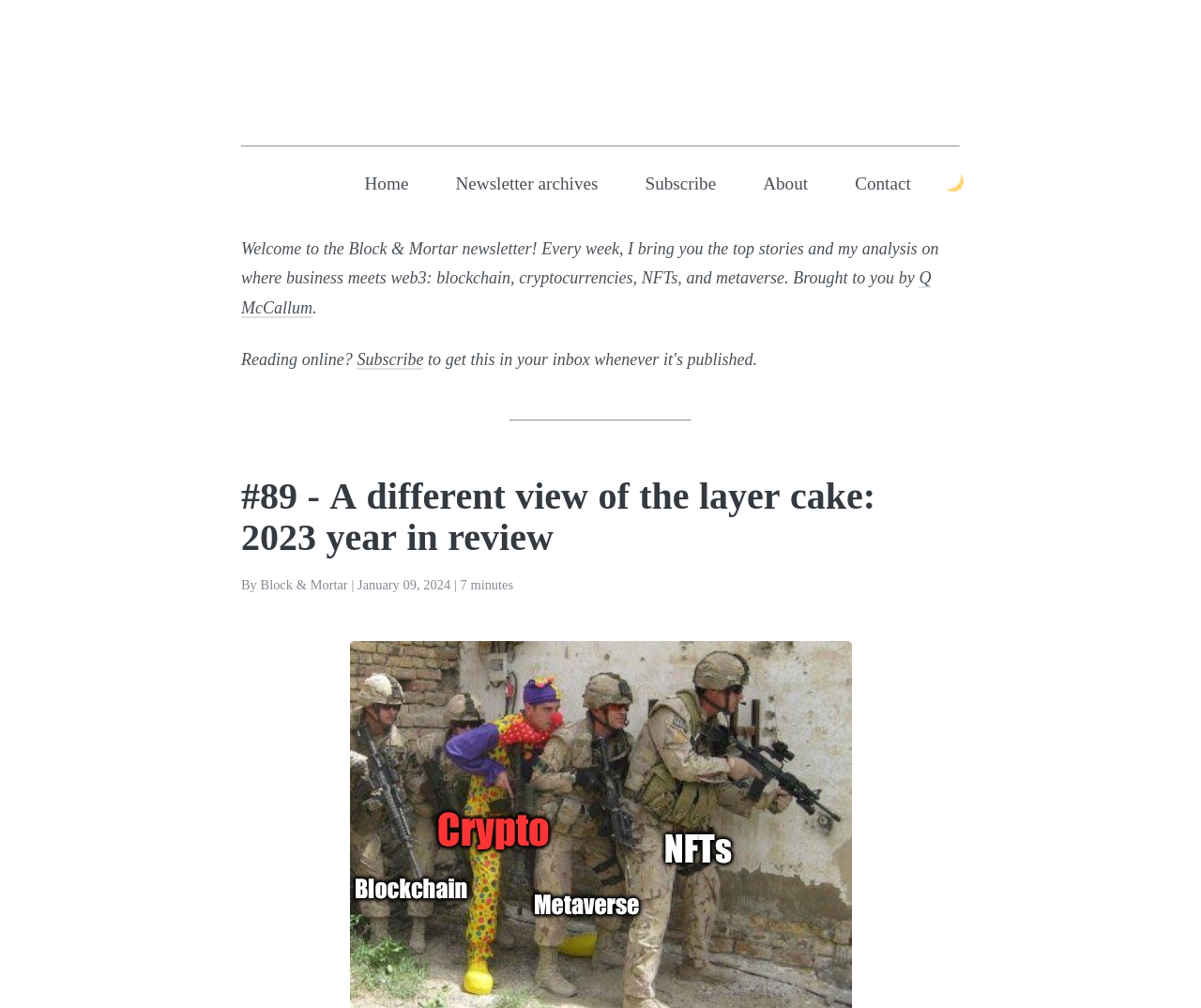Summarize the webpage in an elaborate manner.

The webpage is a newsletter article from Block & Mortar, titled "#89 - A different view of the layer cake: 2023 year in review". At the top left, there is the Block & Mortar logo, followed by a horizontal separator. Below the separator, there is a navigation menu with links to "Home", "Newsletter archives", "Subscribe", "About", and "Contact". To the right of the navigation menu, there is a button.

Below the navigation menu, there is a welcome message that introduces the Block & Mortar newsletter, which covers top stories and analysis on business and web3 topics. The welcome message is followed by a link to the author, Q McCallum. 

Further down, there is a message asking if the reader is reading online, with a link to subscribe. This is separated from the main article by a horizontal separator.

The main article is titled "#89 - A different view of the layer cake: 2023 year in review" and is written by Block & Mortar. The article's metadata includes the date "January 09, 2024" and an estimated reading time of "7 minutes".